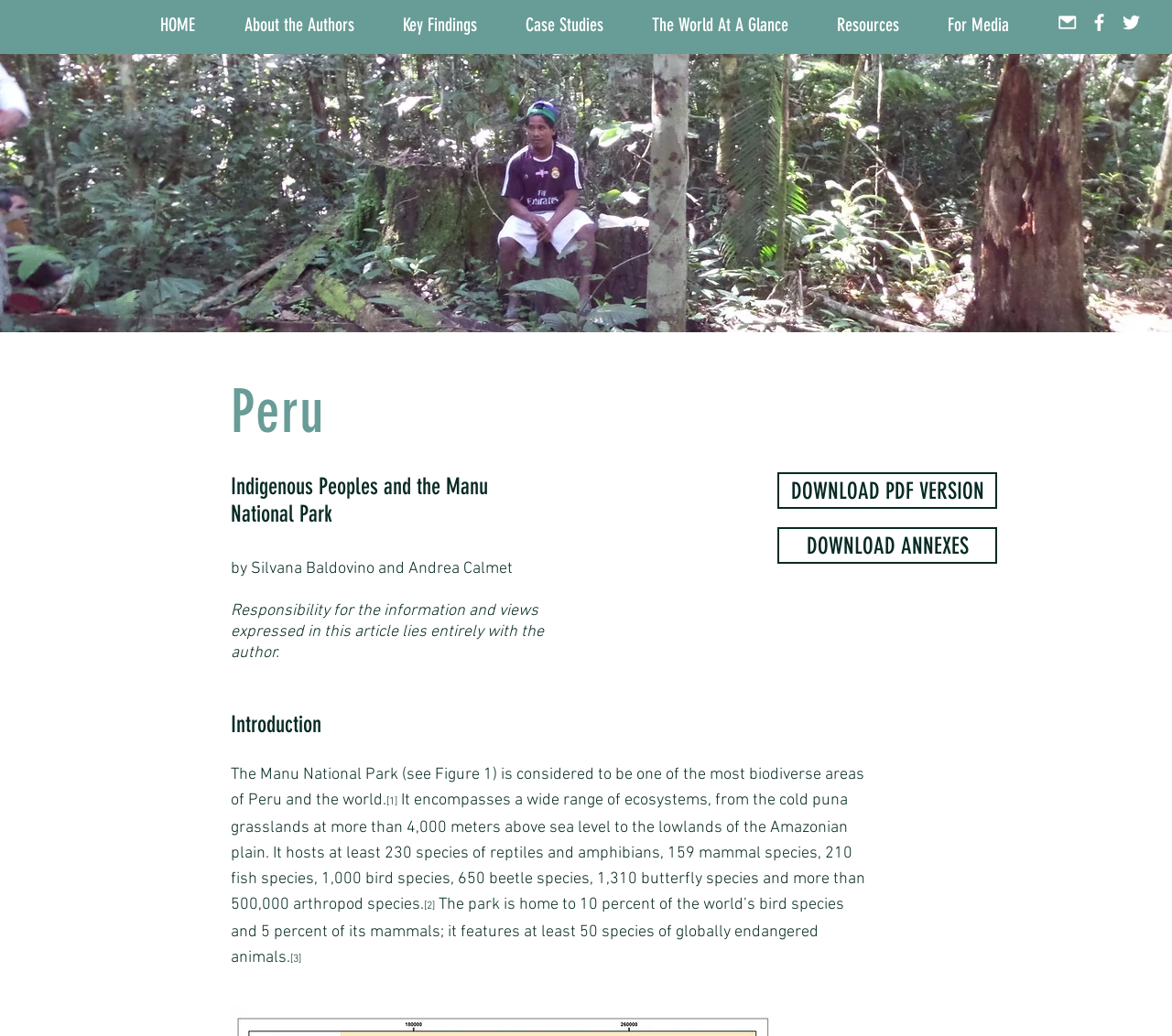Locate the bounding box coordinates of the element you need to click to accomplish the task described by this instruction: "Download PDF version".

[0.663, 0.456, 0.851, 0.491]